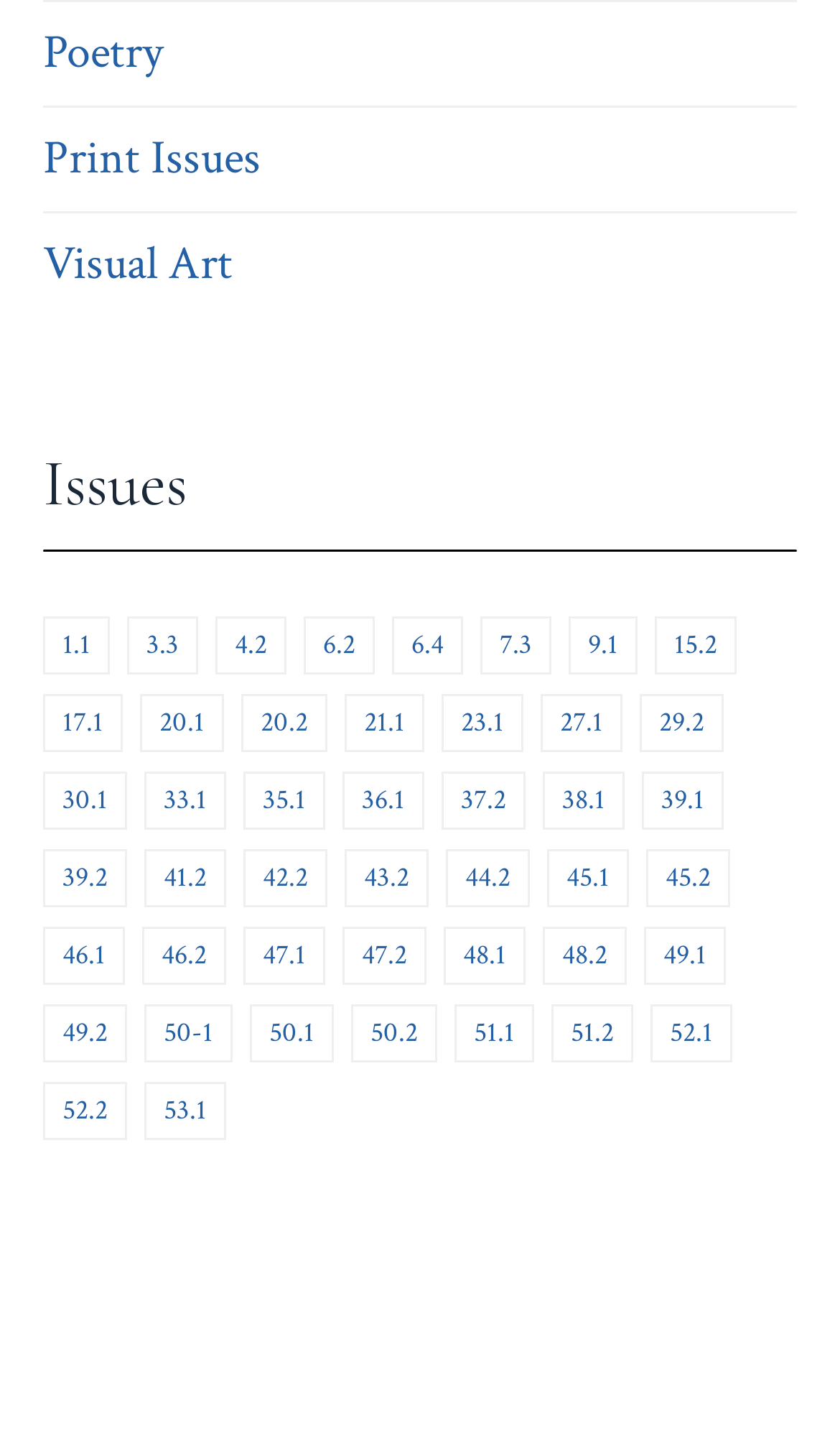Show the bounding box coordinates of the region that should be clicked to follow the instruction: "Read Issue 20.1."

[0.167, 0.485, 0.267, 0.526]